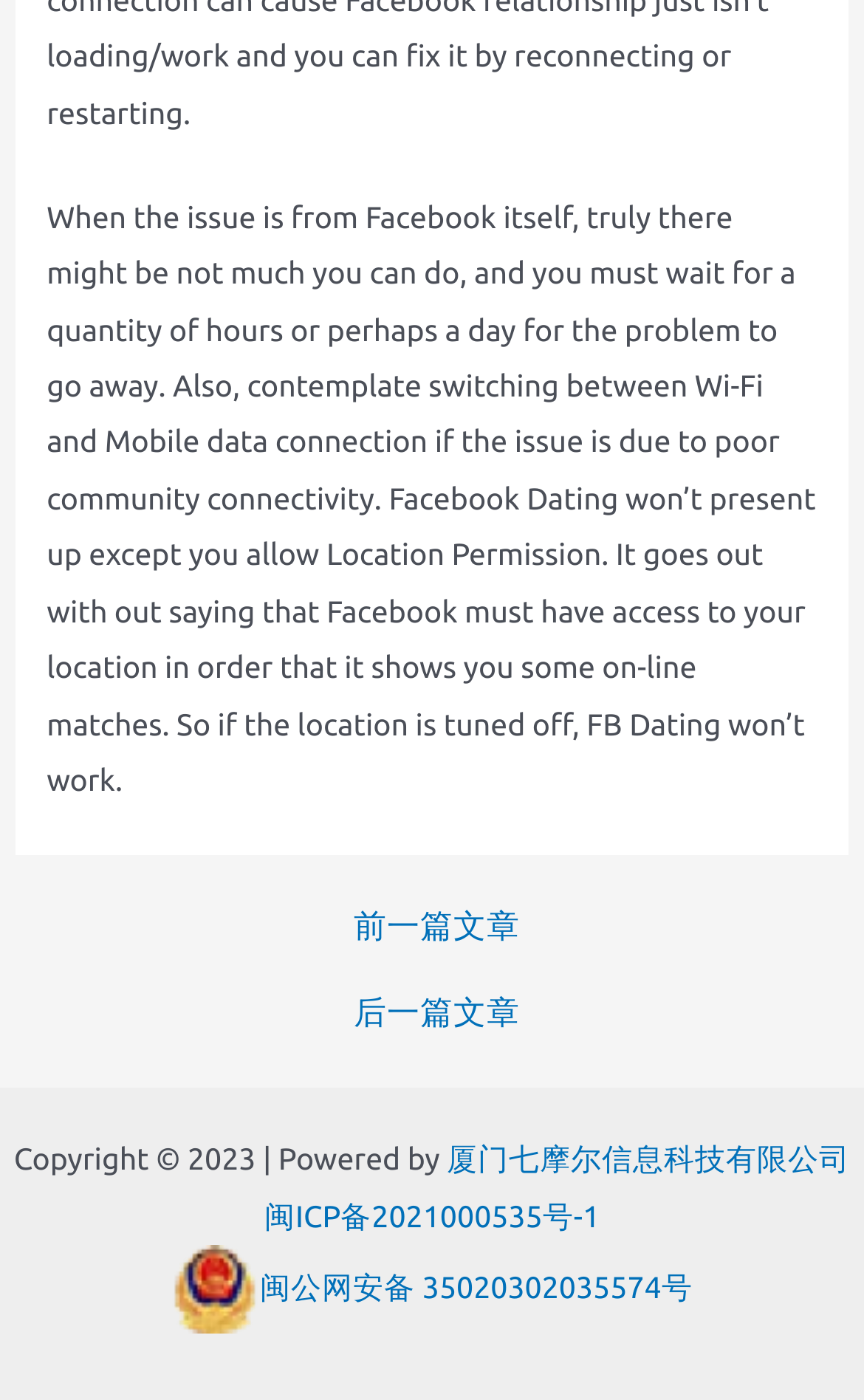What is the name of the company powering the webpage?
Using the image as a reference, give a one-word or short phrase answer.

厦门七摩尔信息科技有限公司